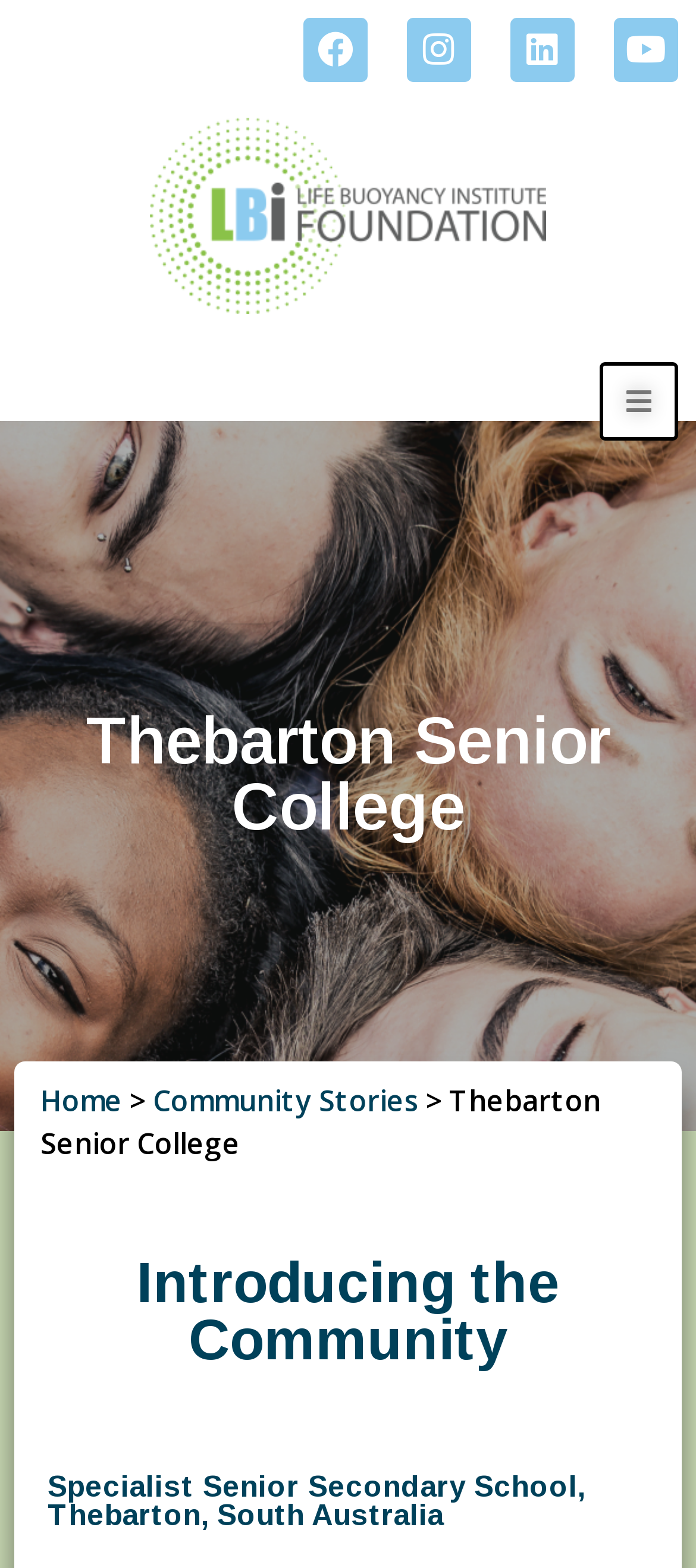Could you locate the bounding box coordinates for the section that should be clicked to accomplish this task: "Go to home page".

[0.058, 0.69, 0.176, 0.715]